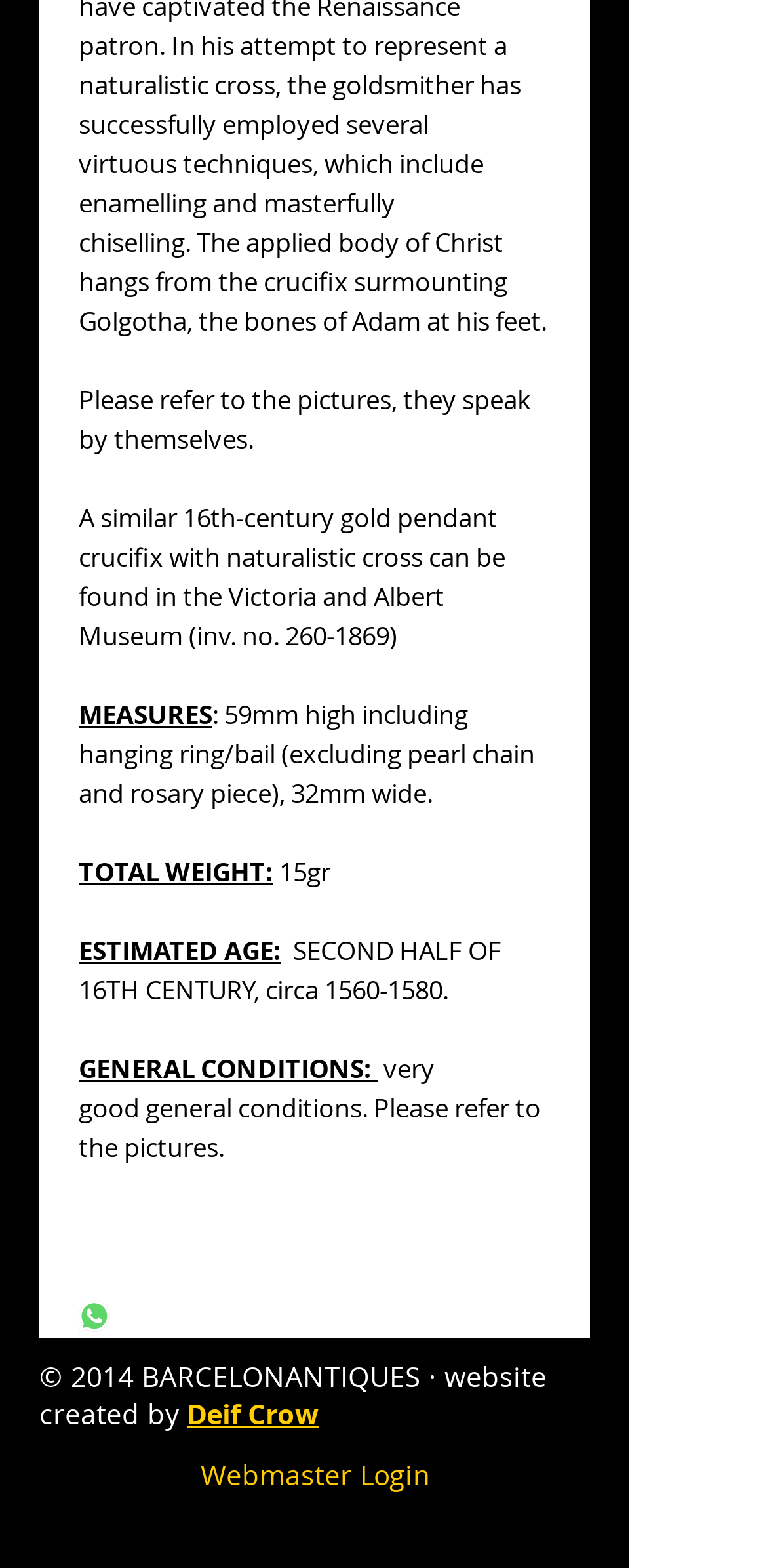Provide the bounding box coordinates of the HTML element described by the text: "aria-label="Compartir en WhatsApp"". The coordinates should be in the format [left, top, right, bottom] with values between 0 and 1.

[0.103, 0.83, 0.144, 0.853]